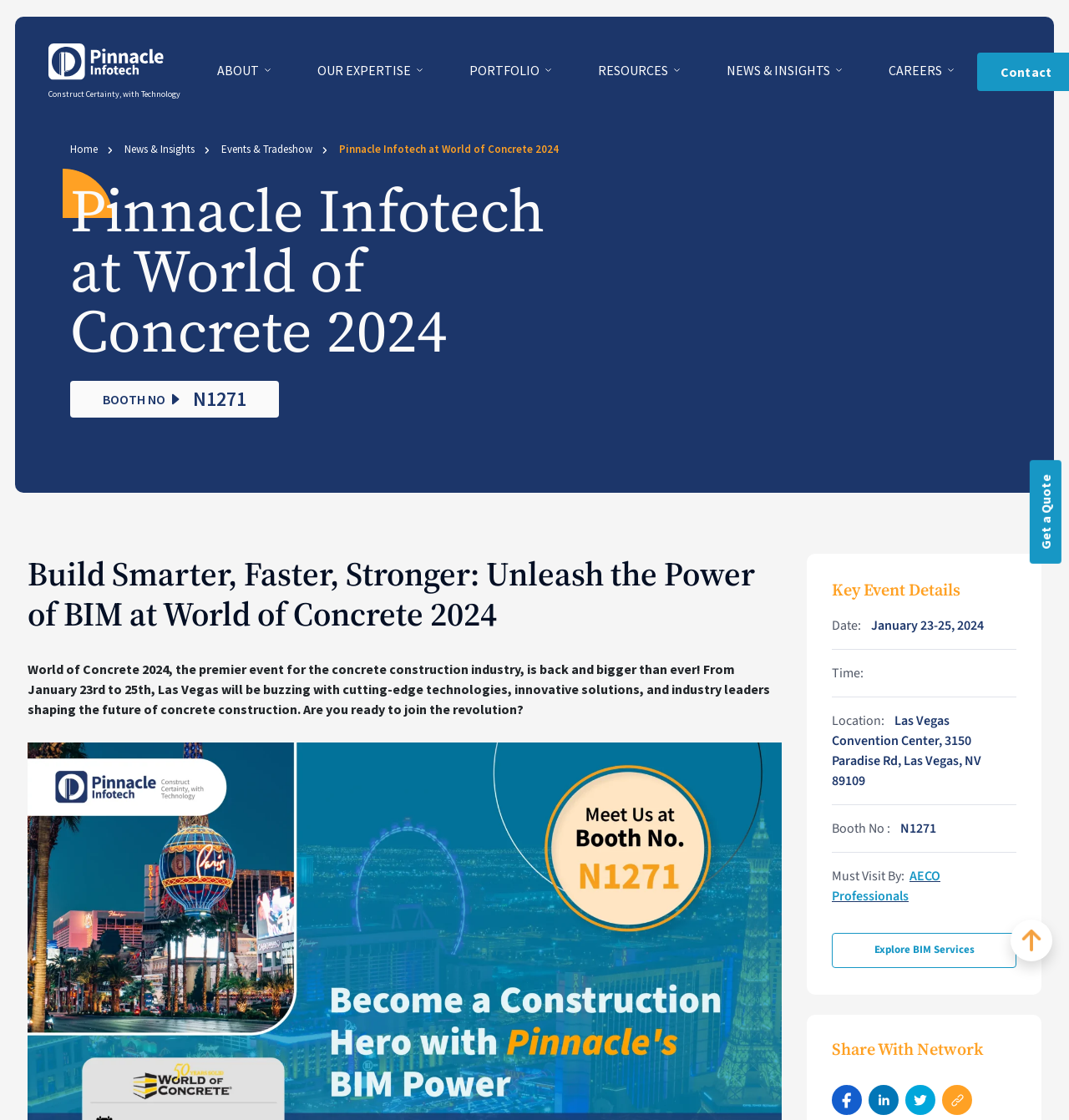Identify and provide the bounding box coordinates of the UI element described: "Booth NoN1271". The coordinates should be formatted as [left, top, right, bottom], with each number being a float between 0 and 1.

[0.078, 0.346, 0.248, 0.367]